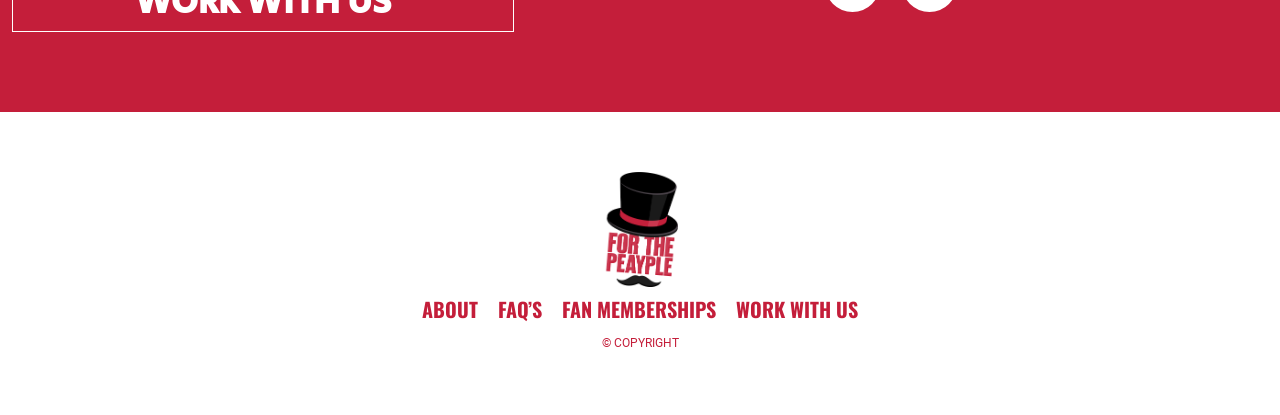Using the provided description Fan Memberships, find the bounding box coordinates for the UI element. Provide the coordinates in (top-left x, top-left y, bottom-right x, bottom-right y) format, ensuring all values are between 0 and 1.

[0.439, 0.717, 0.559, 0.774]